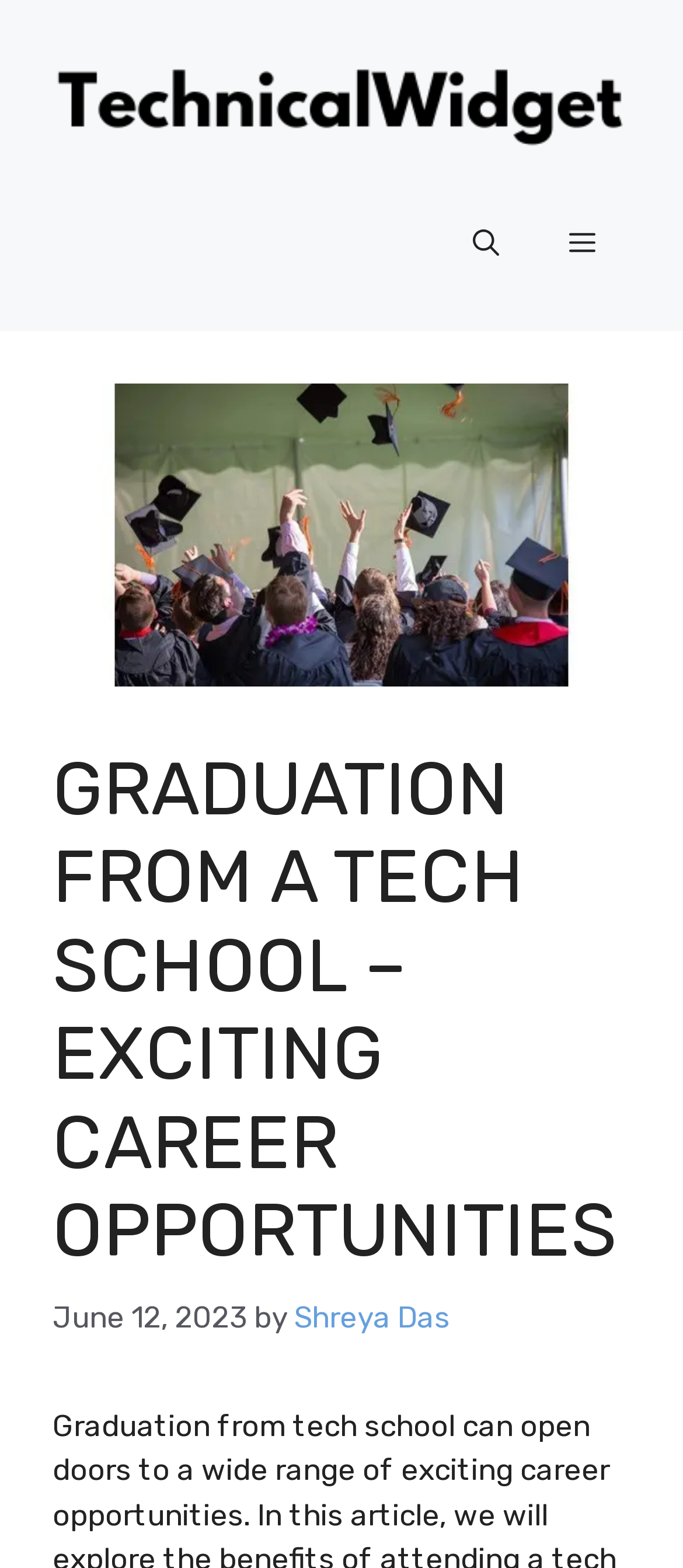Extract the bounding box for the UI element that matches this description: "CC 3.0 BY".

None